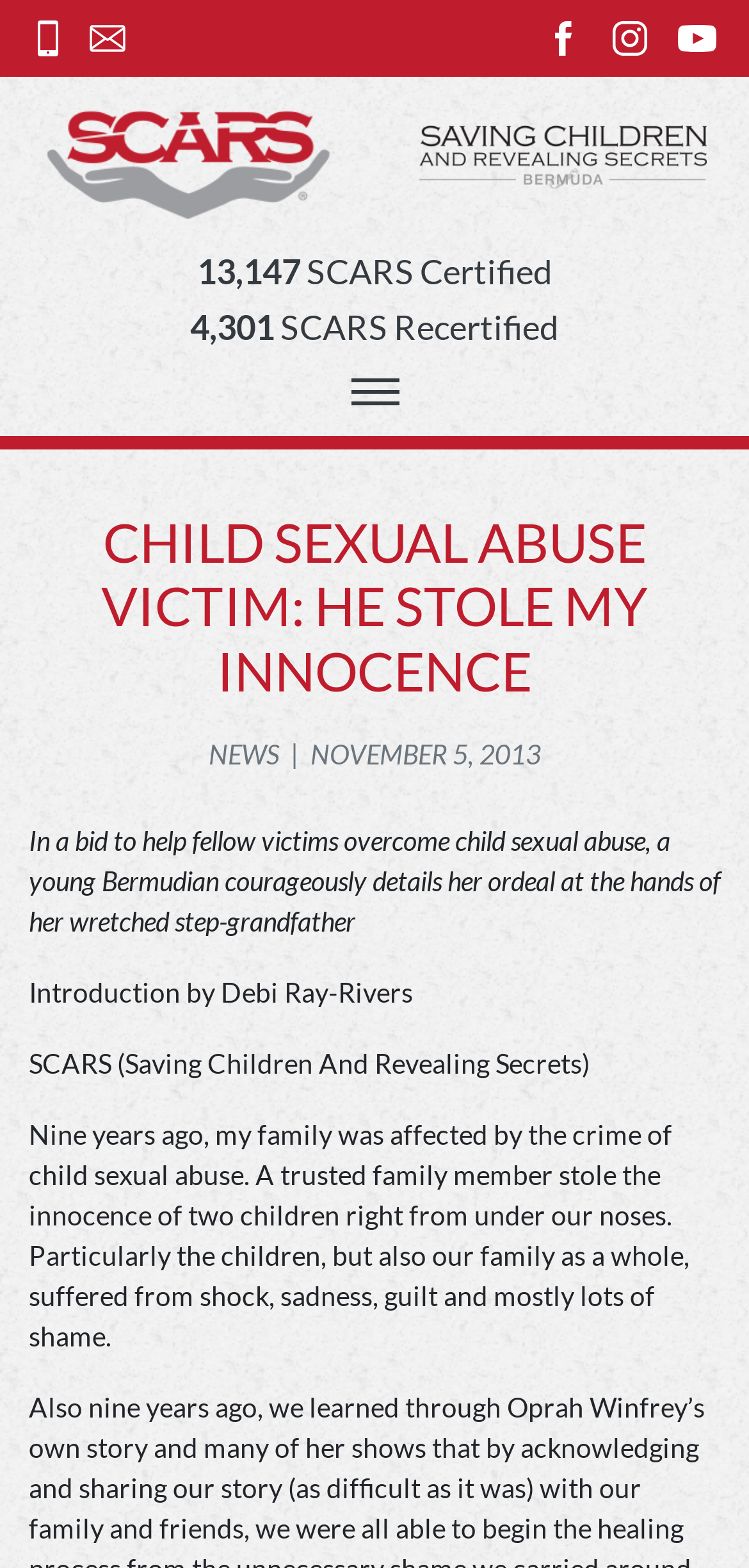Produce a meticulous description of the webpage.

The webpage is about a personal story of overcoming child sexual abuse. At the top, there are five links with corresponding images, spaced evenly apart, taking up the entire width of the page. Below these links, there is a prominent logo of "SCARS Bermuda" with a link, situated near the left edge of the page.

On the right side of the logo, there are two headings, one stating "13,147 SCARS Certified" and the other "4,301 SCARS Recertified", stacked vertically. Below these headings, there is a button.

The main content of the page is divided into sections. The first section has a large heading "CHILD SEXUAL ABUSE VICTIM: HE STOLE MY INNOCENCE" at the top, followed by a link to "NEWS" and a date "NOVEMBER 5, 2013". Below this, there is a brief introduction to the story, which is about a young Bermudian who shares her experience of child sexual abuse.

The next section is the story itself, which starts with a paragraph describing how the author's family was affected by child sexual abuse. The text is divided into multiple paragraphs, with the author sharing her personal experience and emotions.